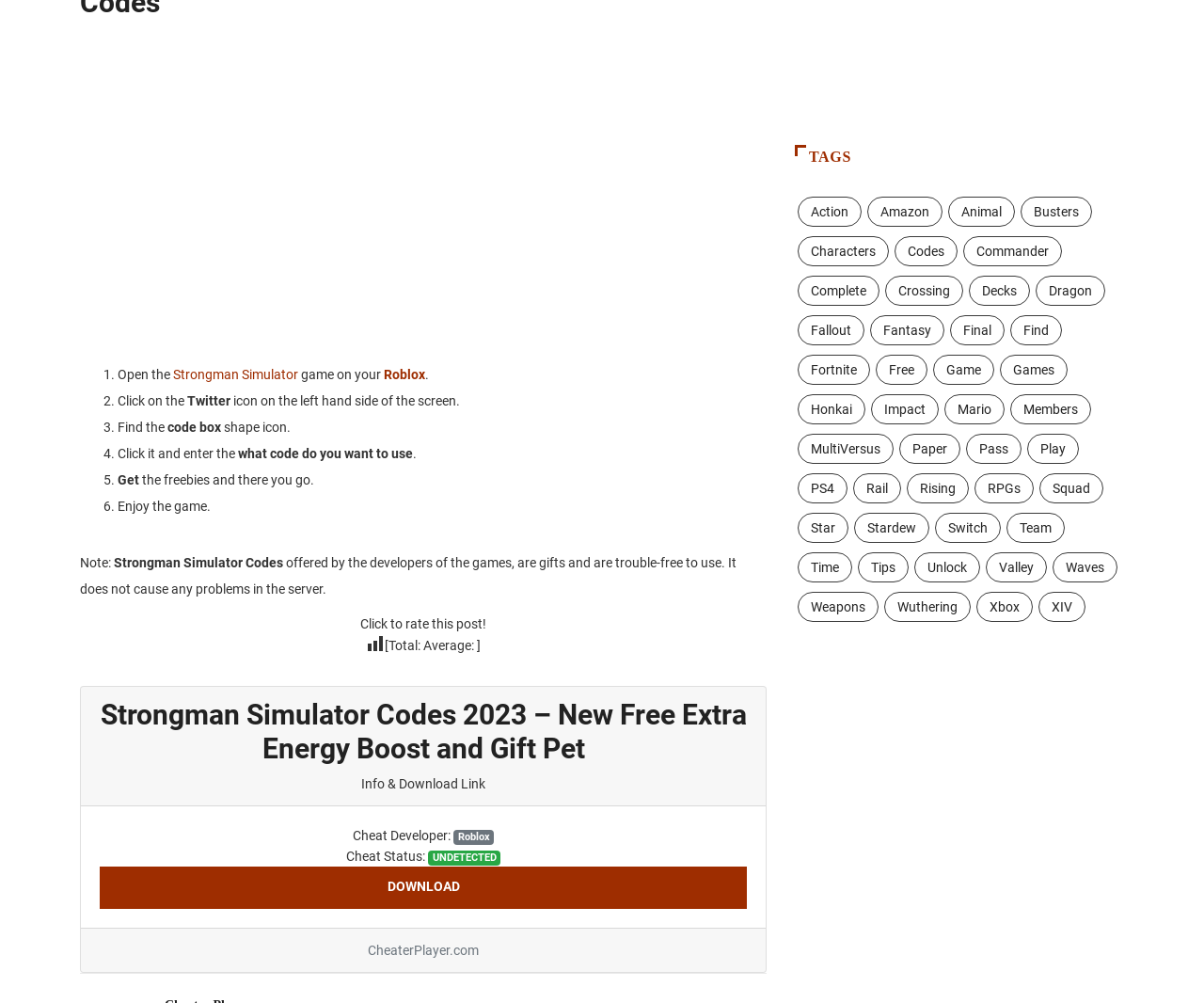Please locate the bounding box coordinates for the element that should be clicked to achieve the following instruction: "Click on the 'TAGS' heading". Ensure the coordinates are given as four float numbers between 0 and 1, i.e., [left, top, right, bottom].

[0.66, 0.144, 0.934, 0.168]